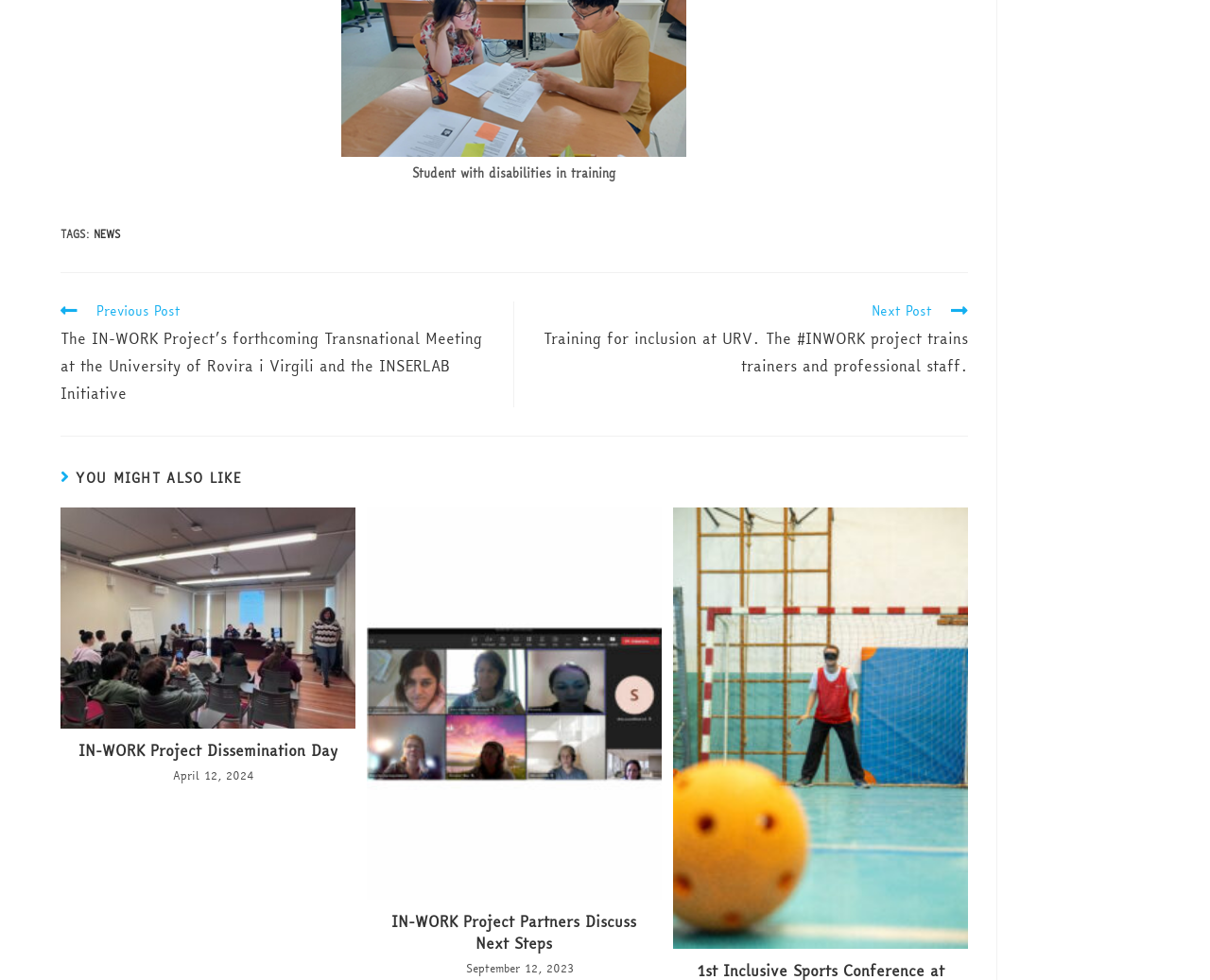Using the description: "IN-WORK Project Dissemination Day", identify the bounding box of the corresponding UI element in the screenshot.

[0.059, 0.755, 0.284, 0.776]